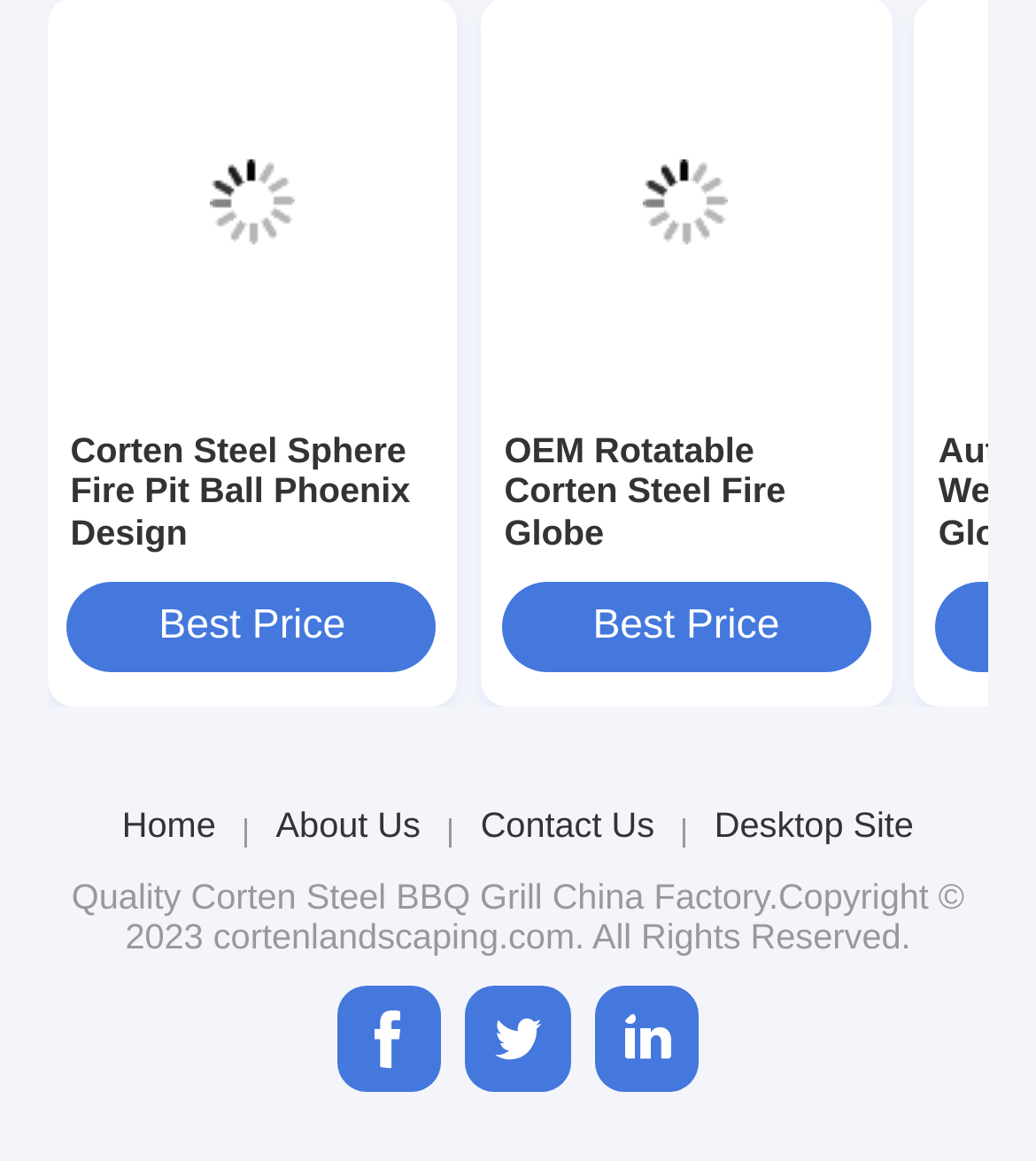Identify the bounding box coordinates of the element that should be clicked to fulfill this task: "Explore Copa Del Rey videos". The coordinates should be provided as four float numbers between 0 and 1, i.e., [left, top, right, bottom].

None